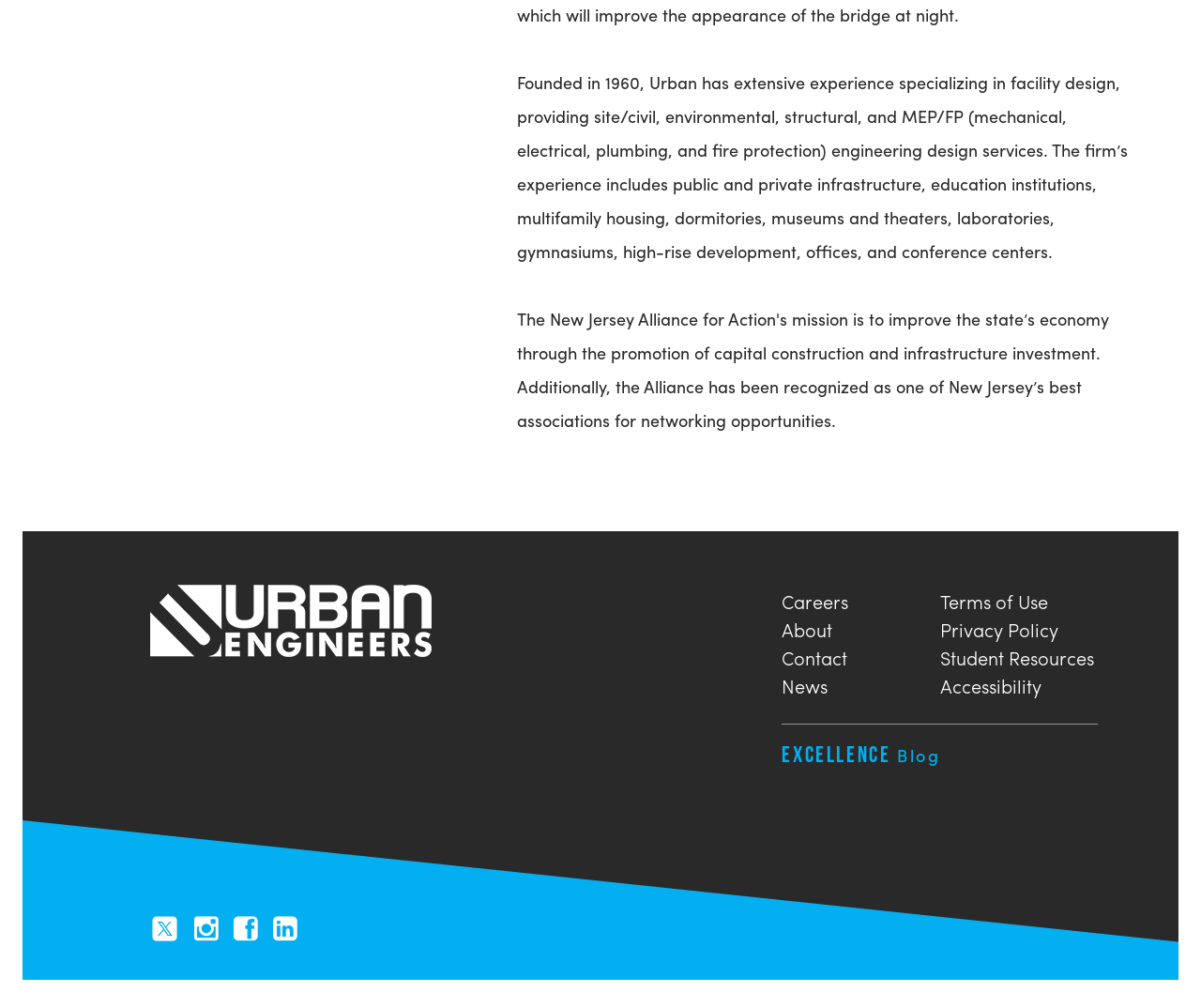Determine the bounding box coordinates for the element that should be clicked to follow this instruction: "check the Terms of Use". The coordinates should be given as four float numbers between 0 and 1, in the format [left, top, right, bottom].

[0.783, 0.578, 0.872, 0.606]